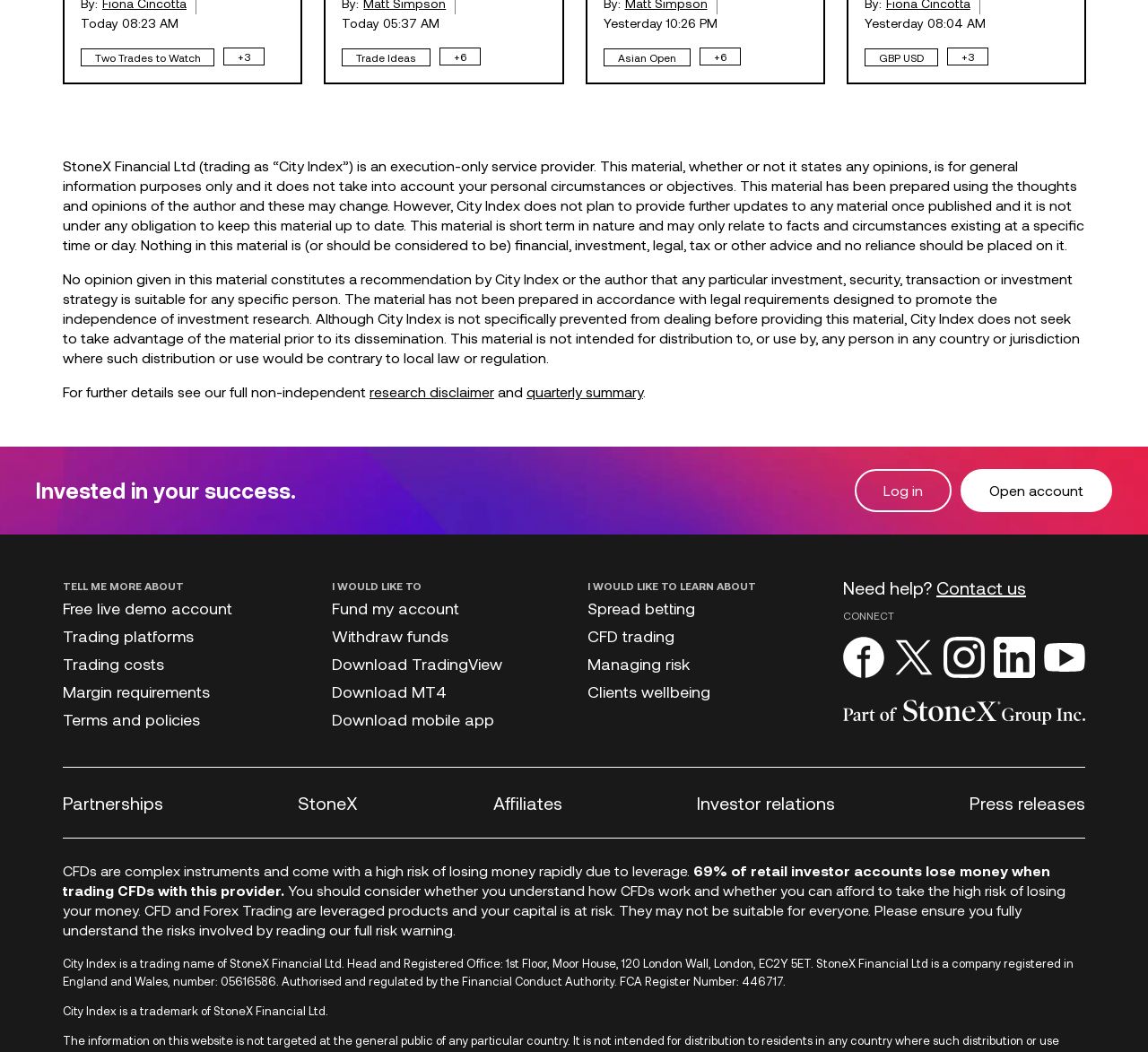What is the risk of trading CFDs?
Using the image as a reference, answer the question with a short word or phrase.

High risk of losing money